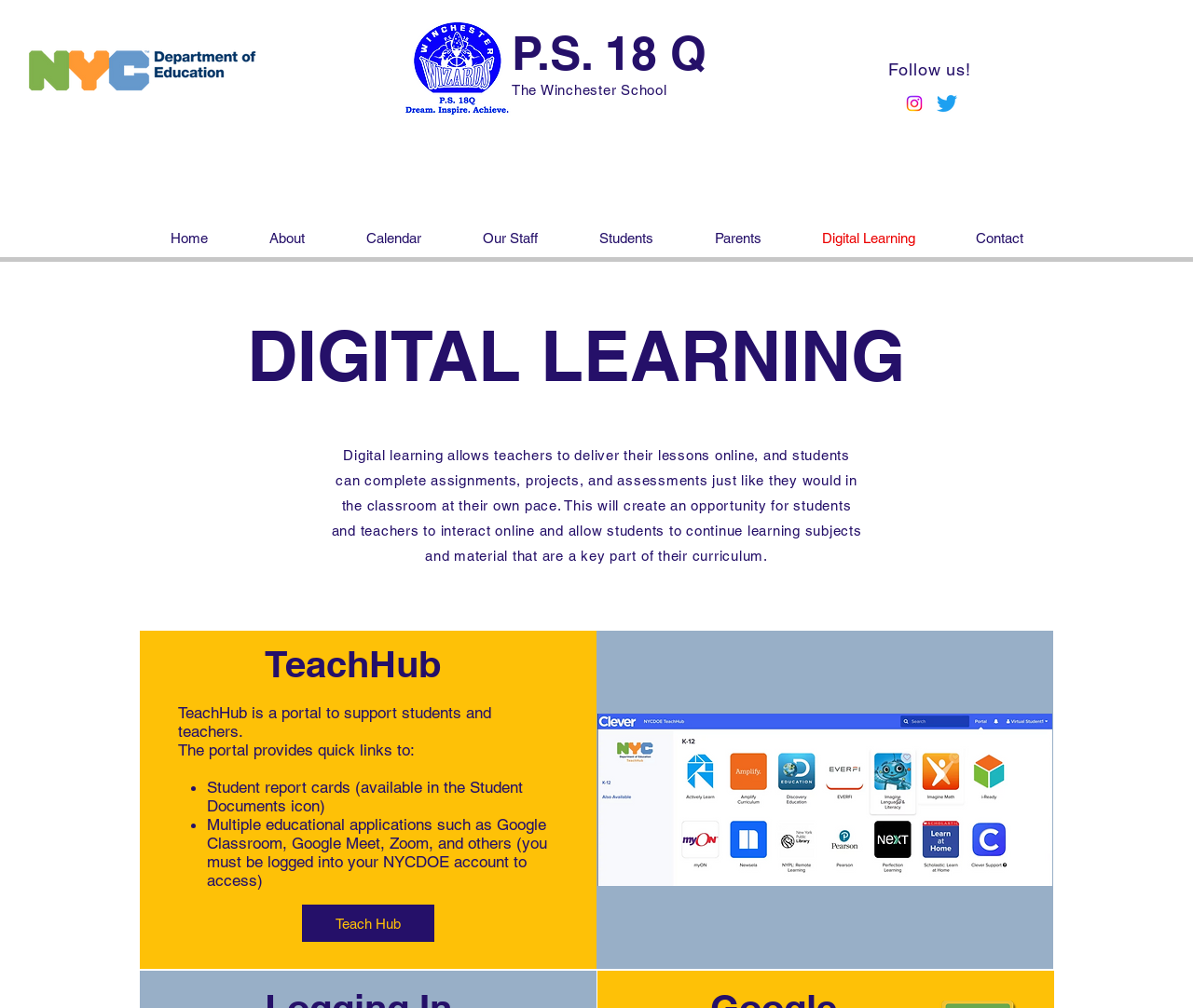Identify the bounding box coordinates of the area that should be clicked in order to complete the given instruction: "Follow us on social media". The bounding box coordinates should be four float numbers between 0 and 1, i.e., [left, top, right, bottom].

[0.745, 0.059, 0.814, 0.079]